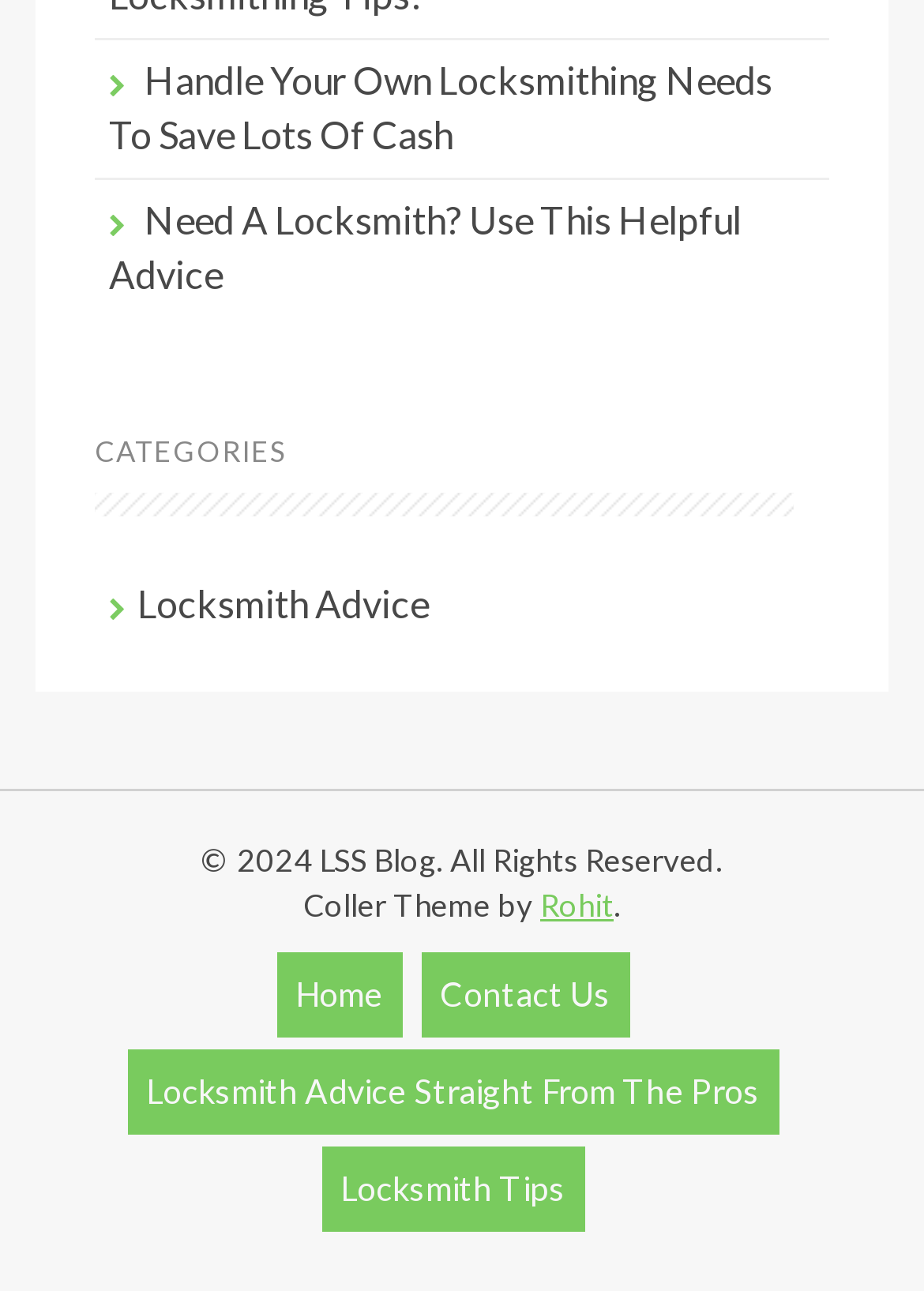What is the relationship between the webpage and LSS Blog?
Using the information from the image, provide a comprehensive answer to the question.

The copyright notice at the bottom of the webpage says '© 2024 LSS Blog. All Rights Reserved.', which suggests that the webpage is actually the LSS Blog itself.